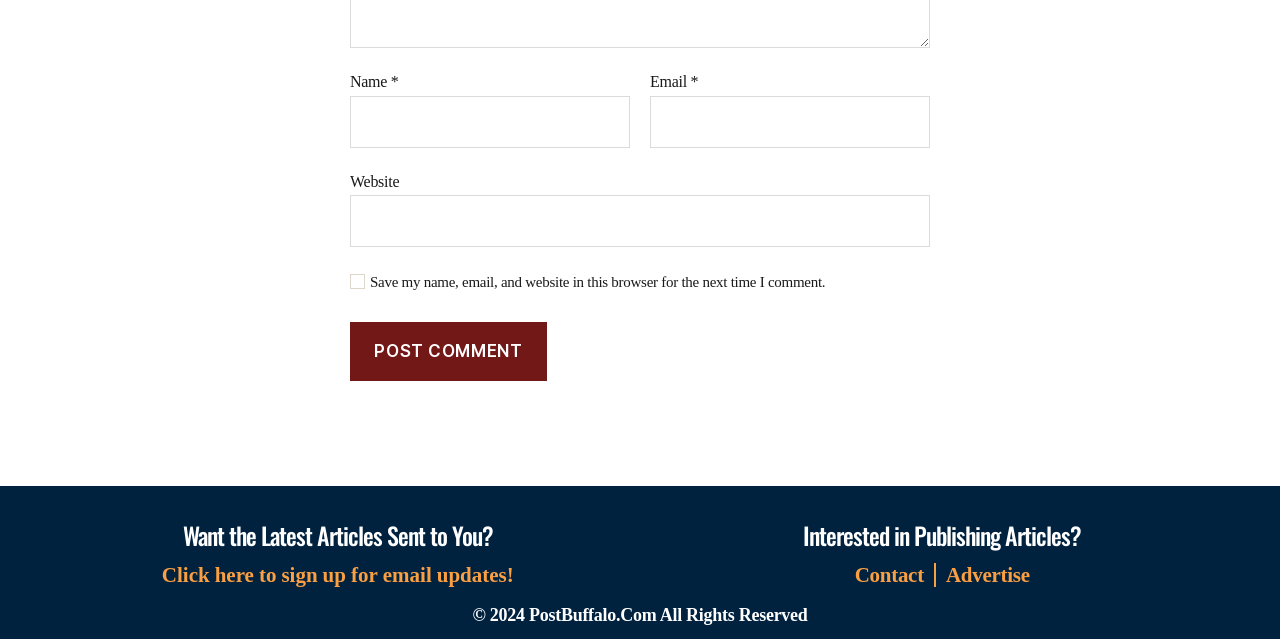Please identify the bounding box coordinates of the clickable region that I should interact with to perform the following instruction: "Sign up for email updates". The coordinates should be expressed as four float numbers between 0 and 1, i.e., [left, top, right, bottom].

[0.126, 0.88, 0.401, 0.922]